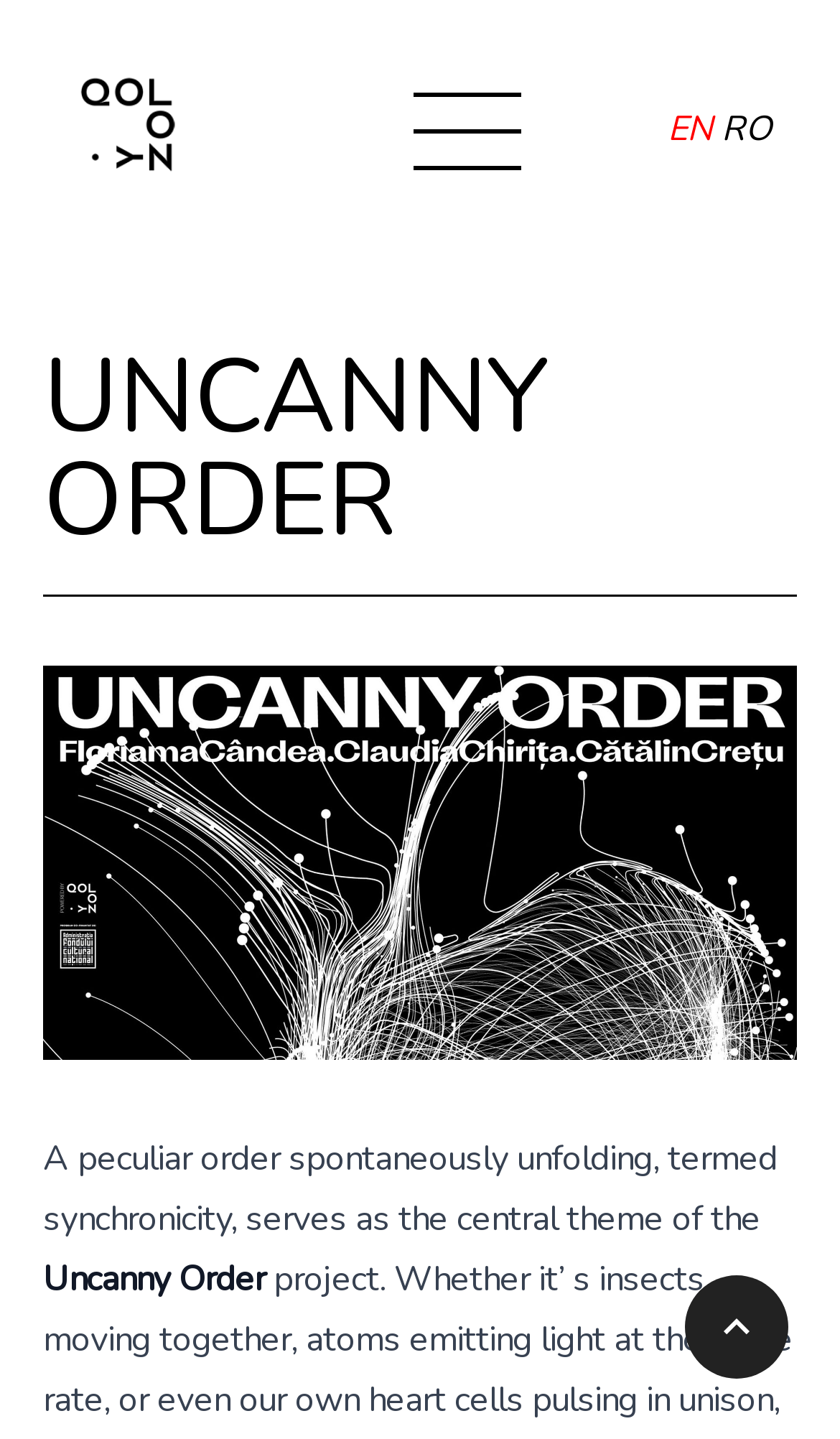Show the bounding box coordinates for the HTML element described as: "RO".

[0.859, 0.073, 0.918, 0.106]